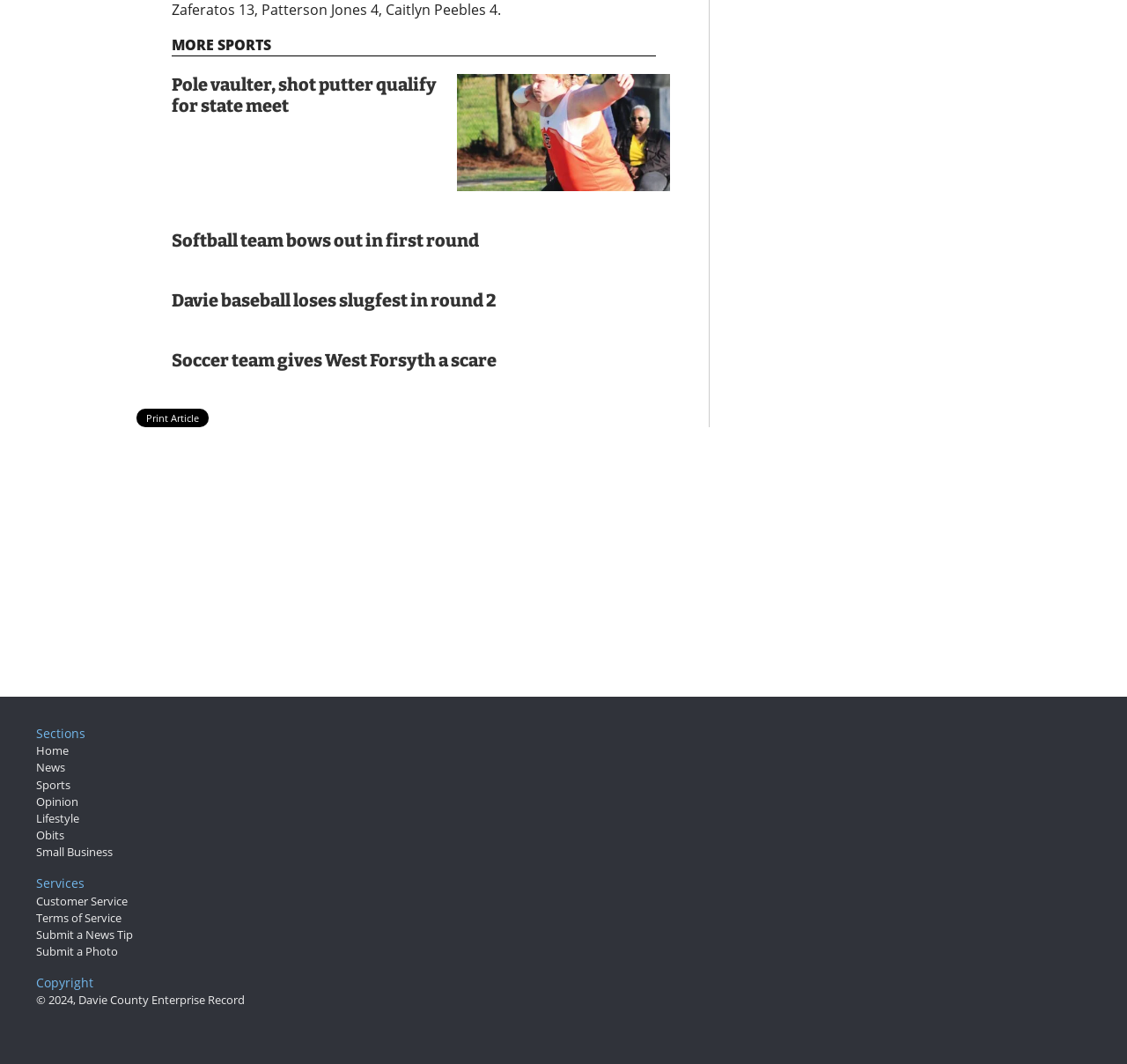What is the last section listed?
Your answer should be a single word or phrase derived from the screenshot.

Copyright